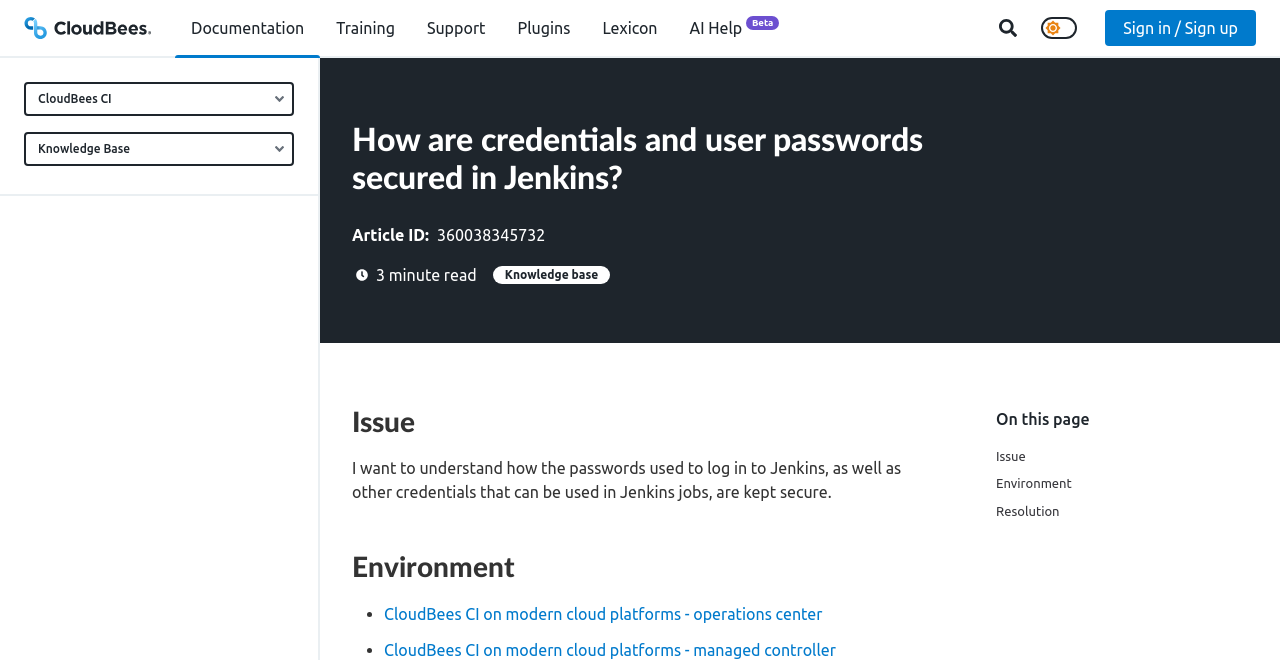Locate the bounding box coordinates of the element you need to click to accomplish the task described by this instruction: "Go to the 'Training' page".

[0.25, 0.0, 0.321, 0.085]